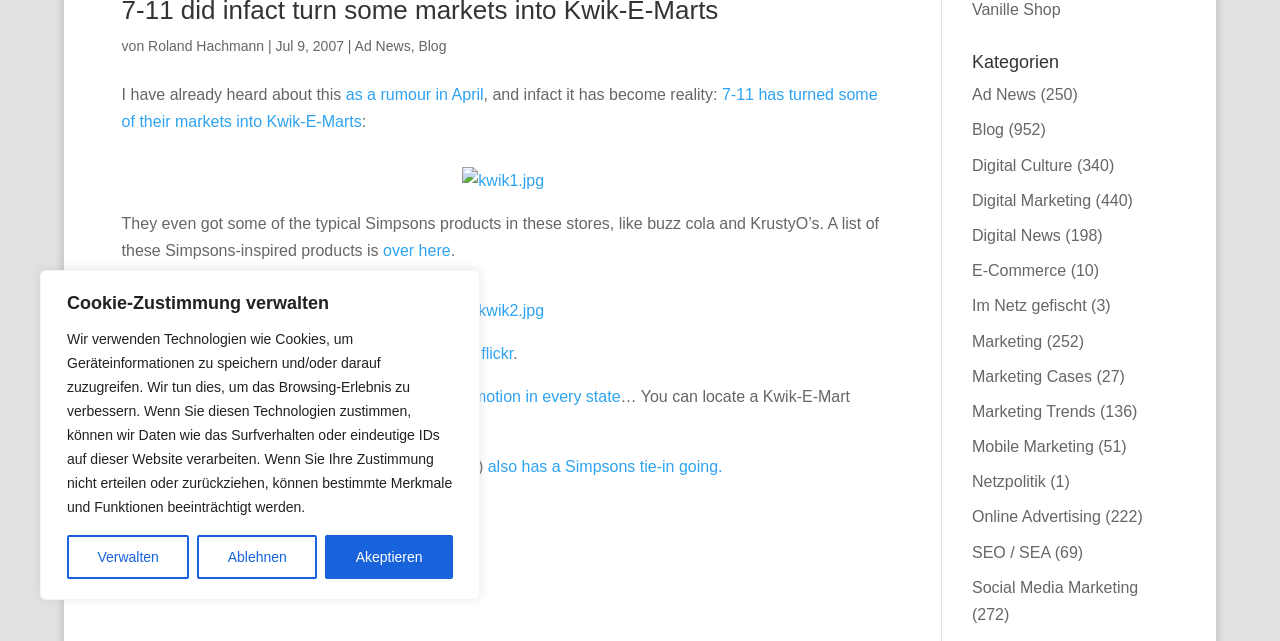Identify the bounding box coordinates for the UI element described as follows: Centers. Use the format (top-left x, top-left y, bottom-right x, bottom-right y) and ensure all values are floating point numbers between 0 and 1.

None